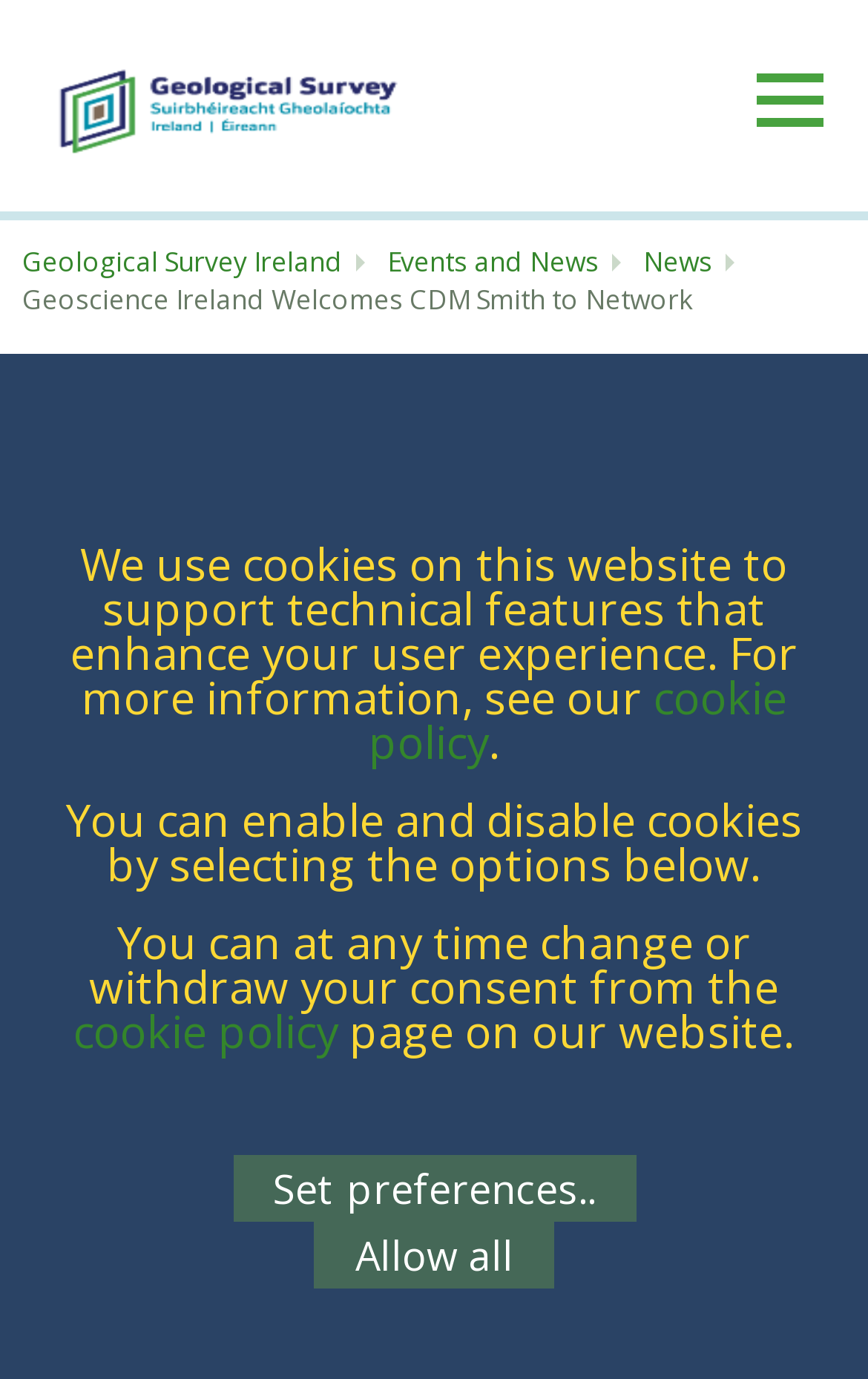Given the description "Geological Survey Ireland", provide the bounding box coordinates of the corresponding UI element.

[0.026, 0.176, 0.395, 0.203]